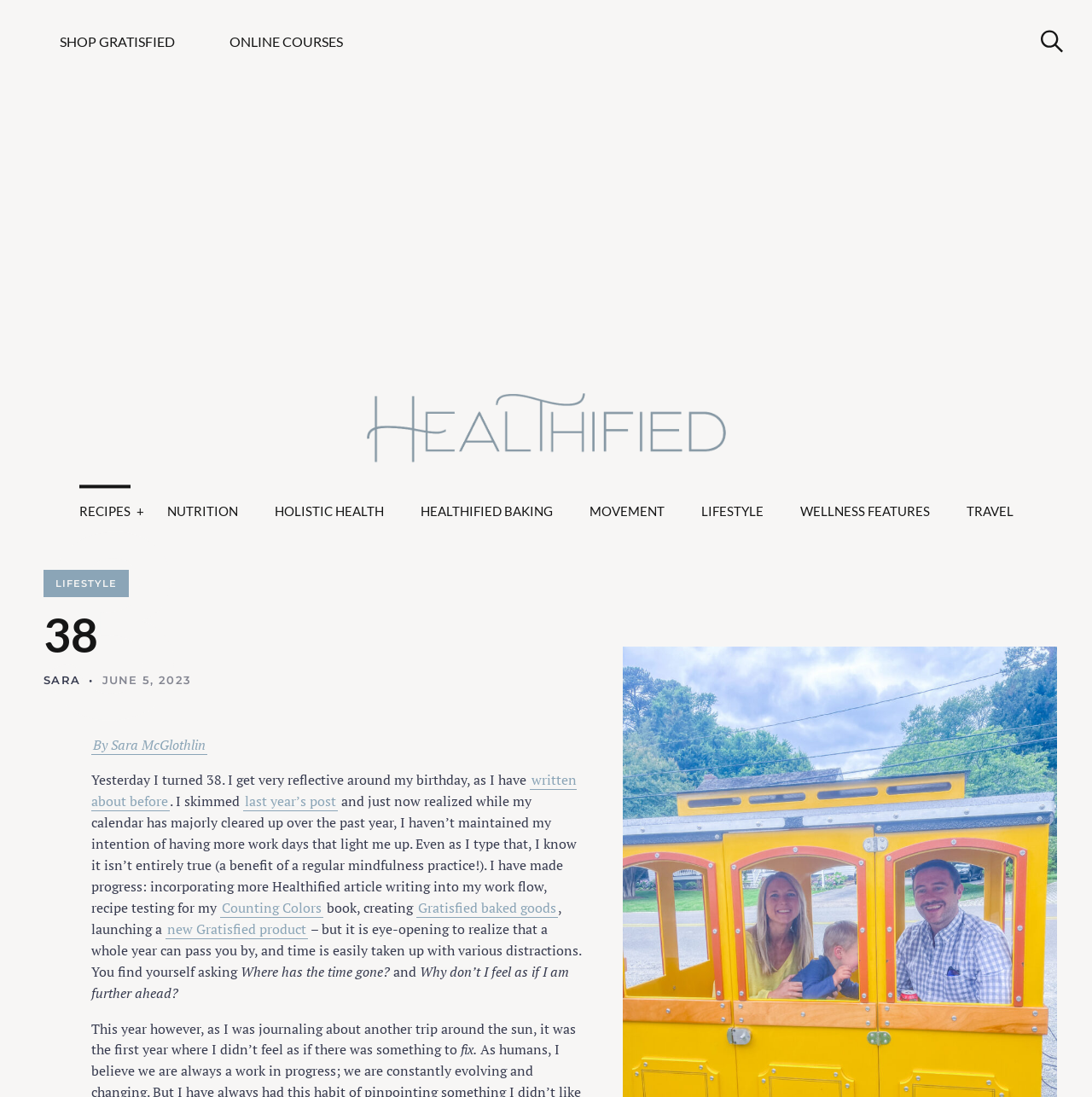Determine the bounding box coordinates of the section I need to click to execute the following instruction: "Search for something". Provide the coordinates as four float numbers between 0 and 1, i.e., [left, top, right, bottom].

[0.943, 0.028, 0.973, 0.049]